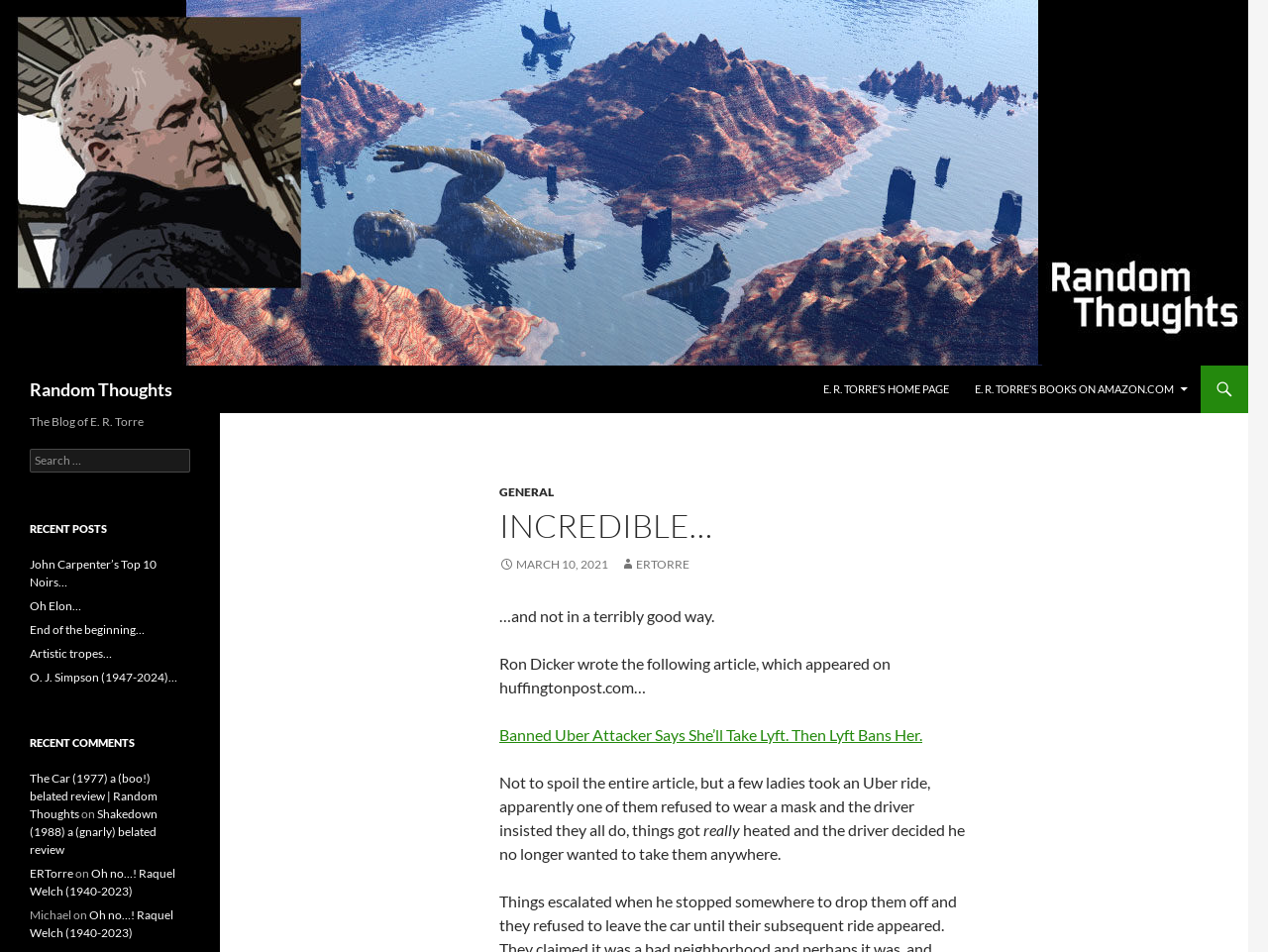Find the bounding box coordinates for the area you need to click to carry out the instruction: "view recent posts". The coordinates should be four float numbers between 0 and 1, indicated as [left, top, right, bottom].

[0.023, 0.546, 0.15, 0.565]